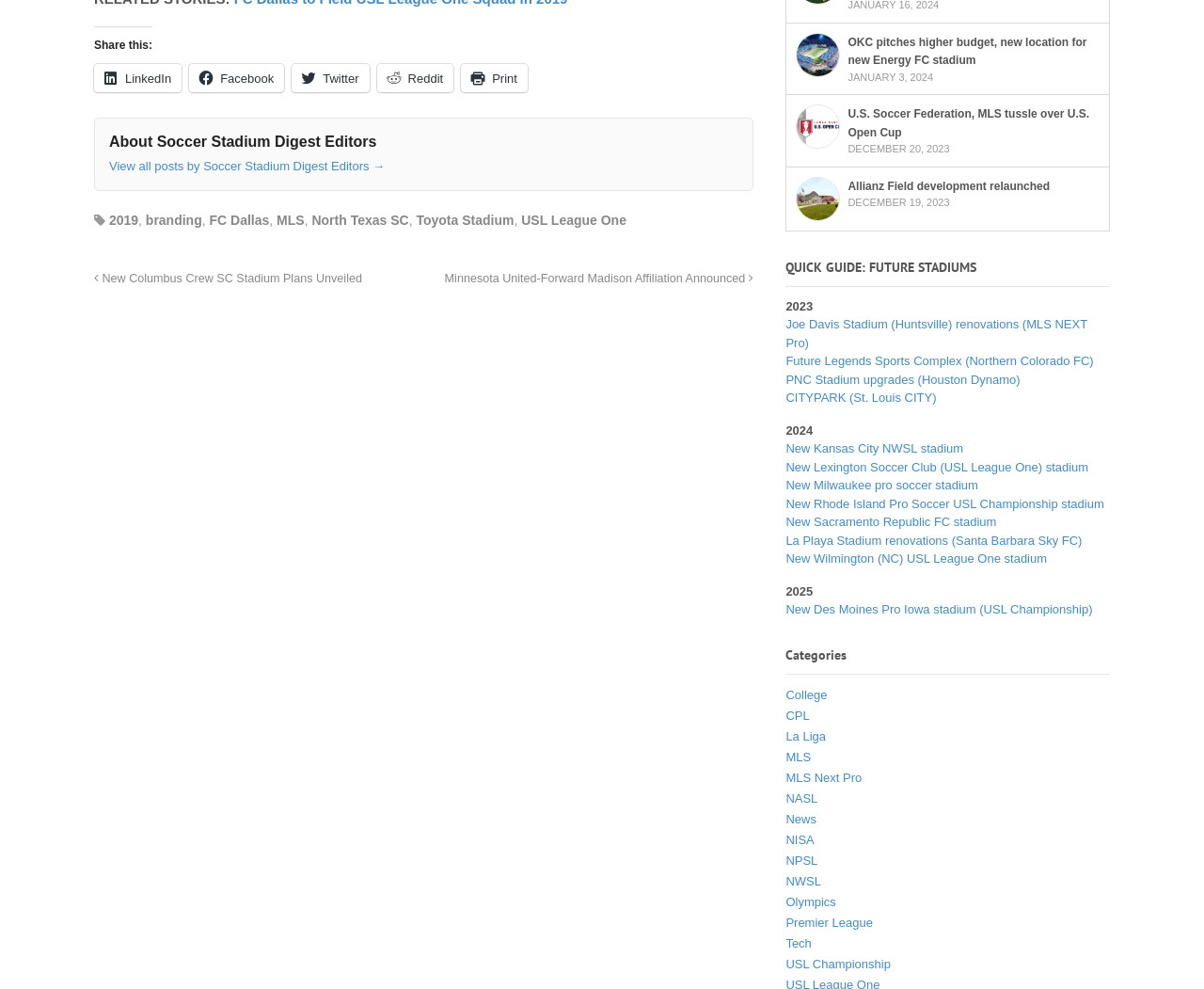Calculate the bounding box coordinates for the UI element based on the following description: "New Kansas City NWSL stadium". Ensure the coordinates are four float numbers between 0 and 1, i.e., [left, top, right, bottom].

[0.653, 0.447, 0.8, 0.461]